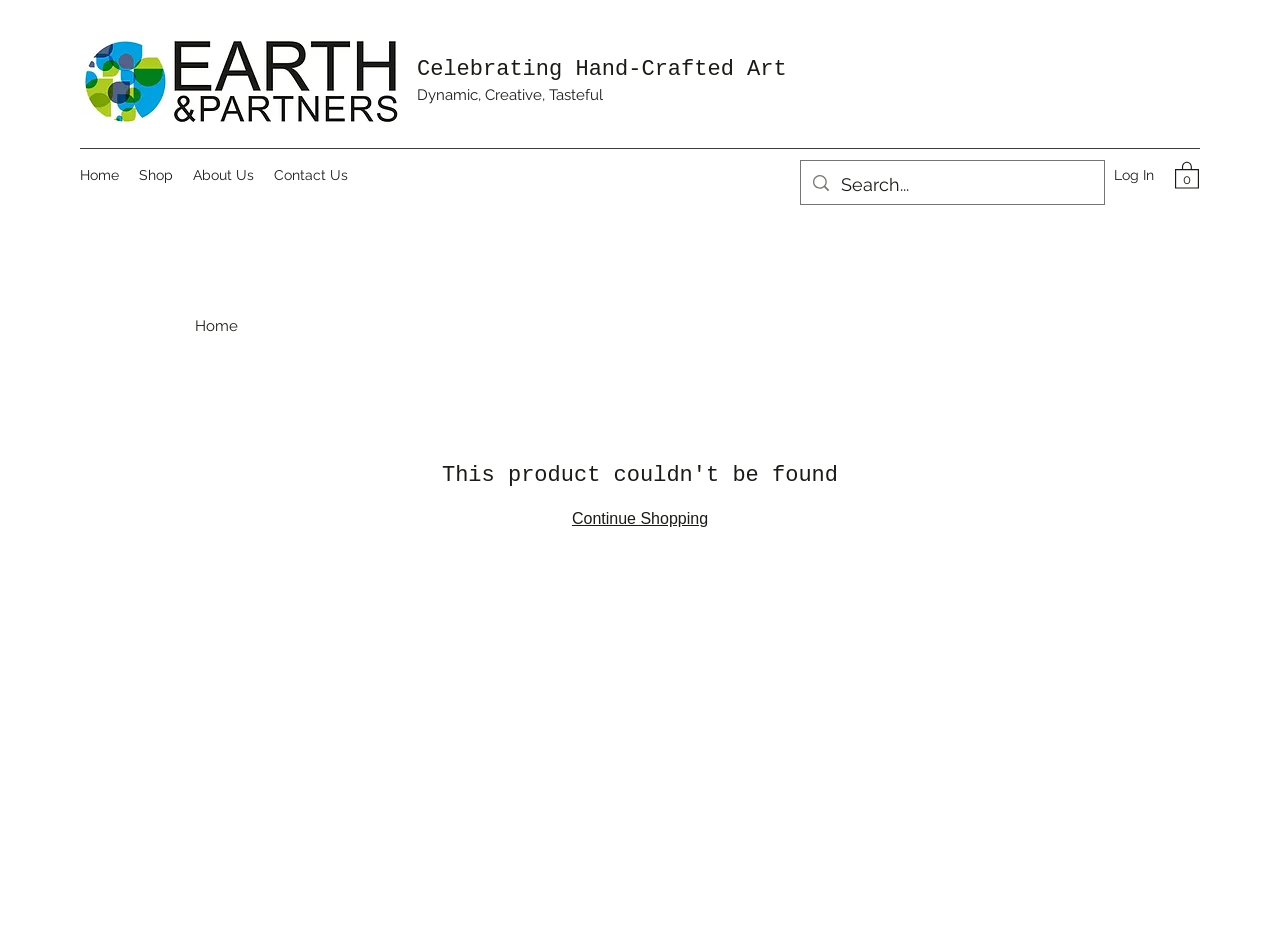Provide a one-word or short-phrase answer to the question:
What is the purpose of the button at the top right?

Log In